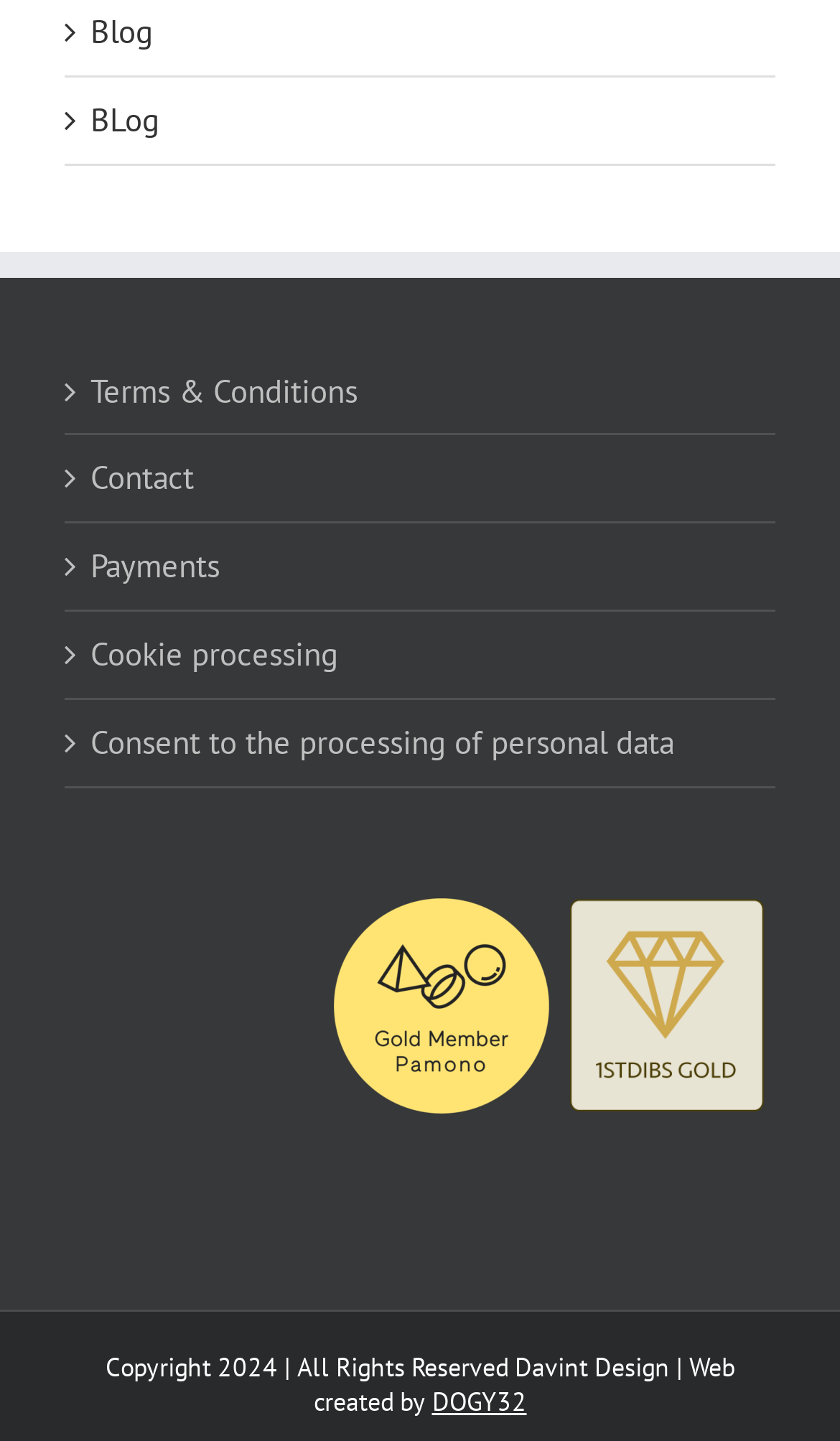Consider the image and give a detailed and elaborate answer to the question: 
What is the purpose of the links at the bottom?

The links at the bottom of the webpage, such as 'Terms & Conditions', 'Contact', 'Payments', 'Cookie processing', and 'Consent to the processing of personal data', are likely to provide additional information to users about the website's policies and procedures.